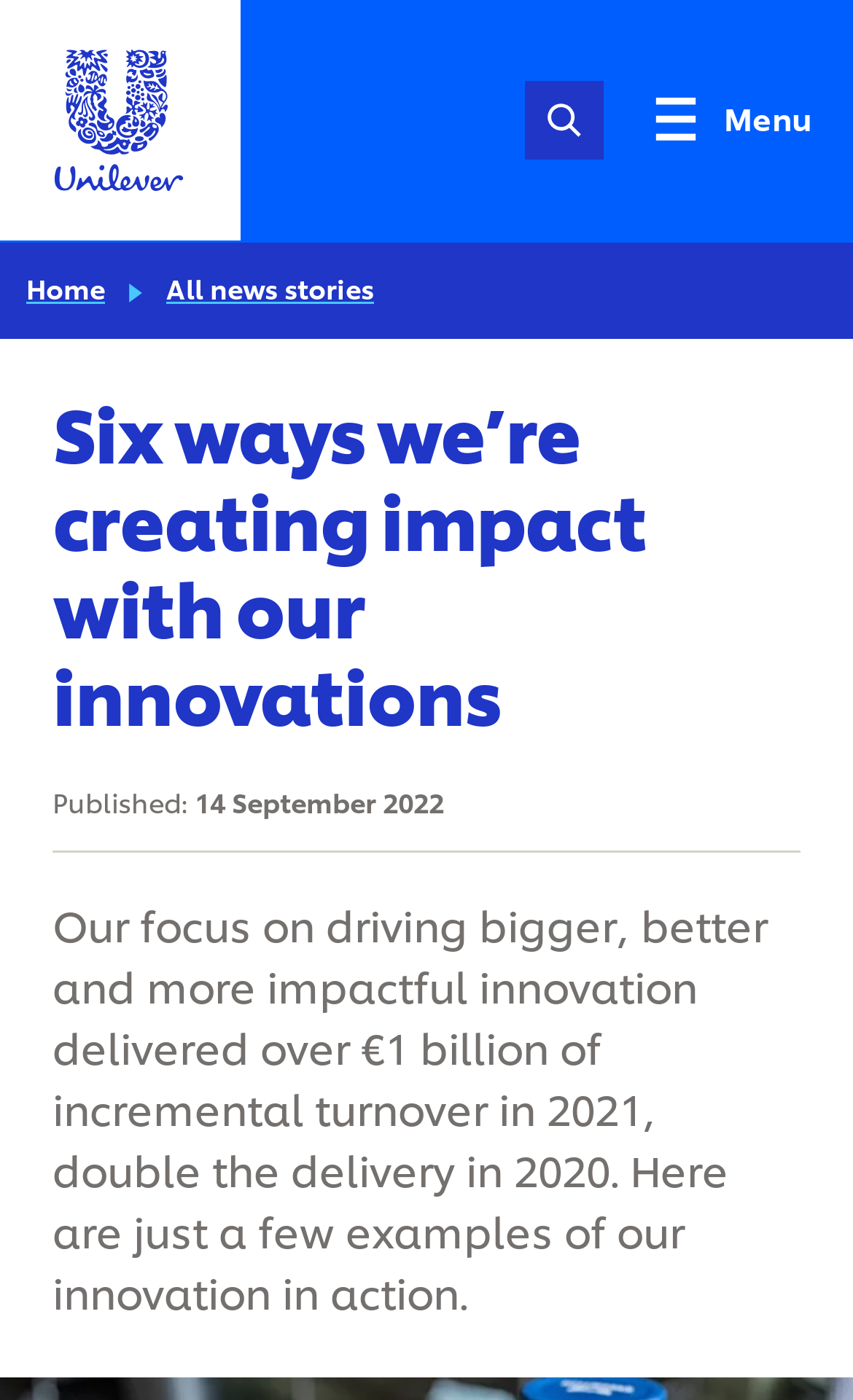Determine the bounding box for the UI element as described: "Menu". The coordinates should be represented as four float numbers between 0 and 1, formatted as [left, top, right, bottom].

[0.718, 0.0, 1.0, 0.172]